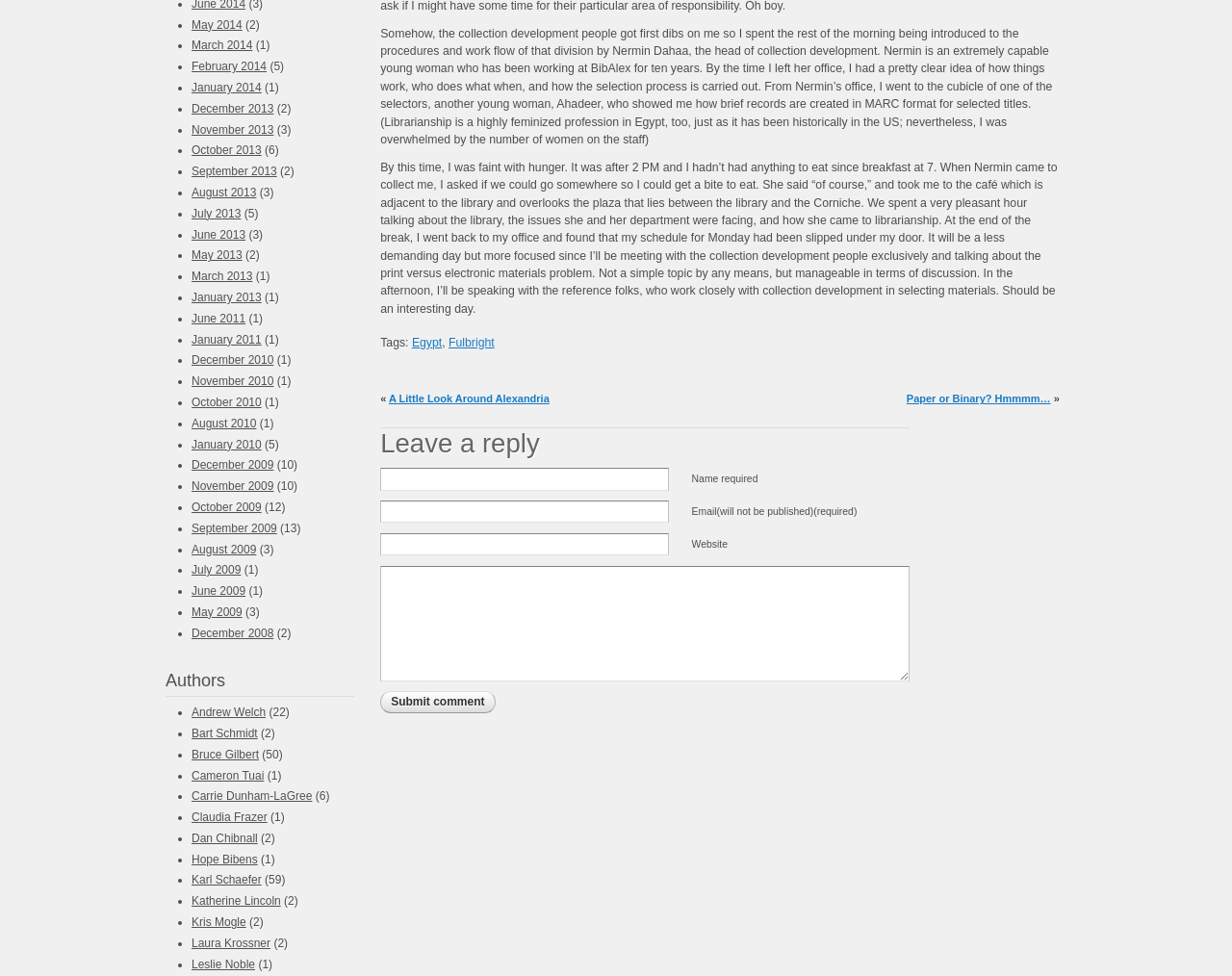Reply to the question below using a single word or brief phrase:
What is the topic of the author's meeting on Monday?

Print vs electronic materials